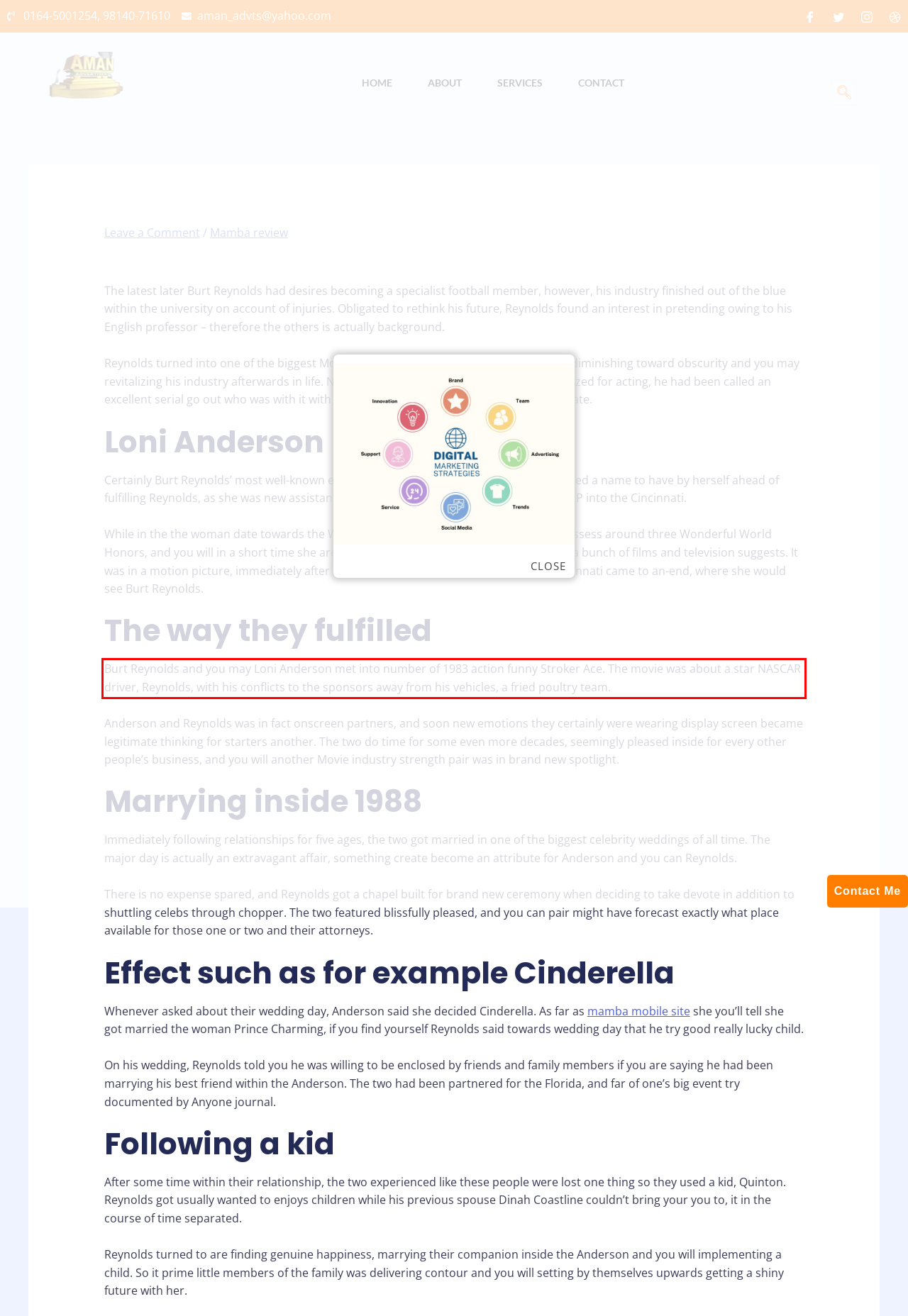You are provided with a screenshot of a webpage containing a red bounding box. Please extract the text enclosed by this red bounding box.

Burt Reynolds and you may Loni Anderson met into number of 1983 action funny Stroker Ace. The movie was about a star NASCAR driver, Reynolds, with his conflicts to the sponsors away from his vehicles, a fried poultry team.